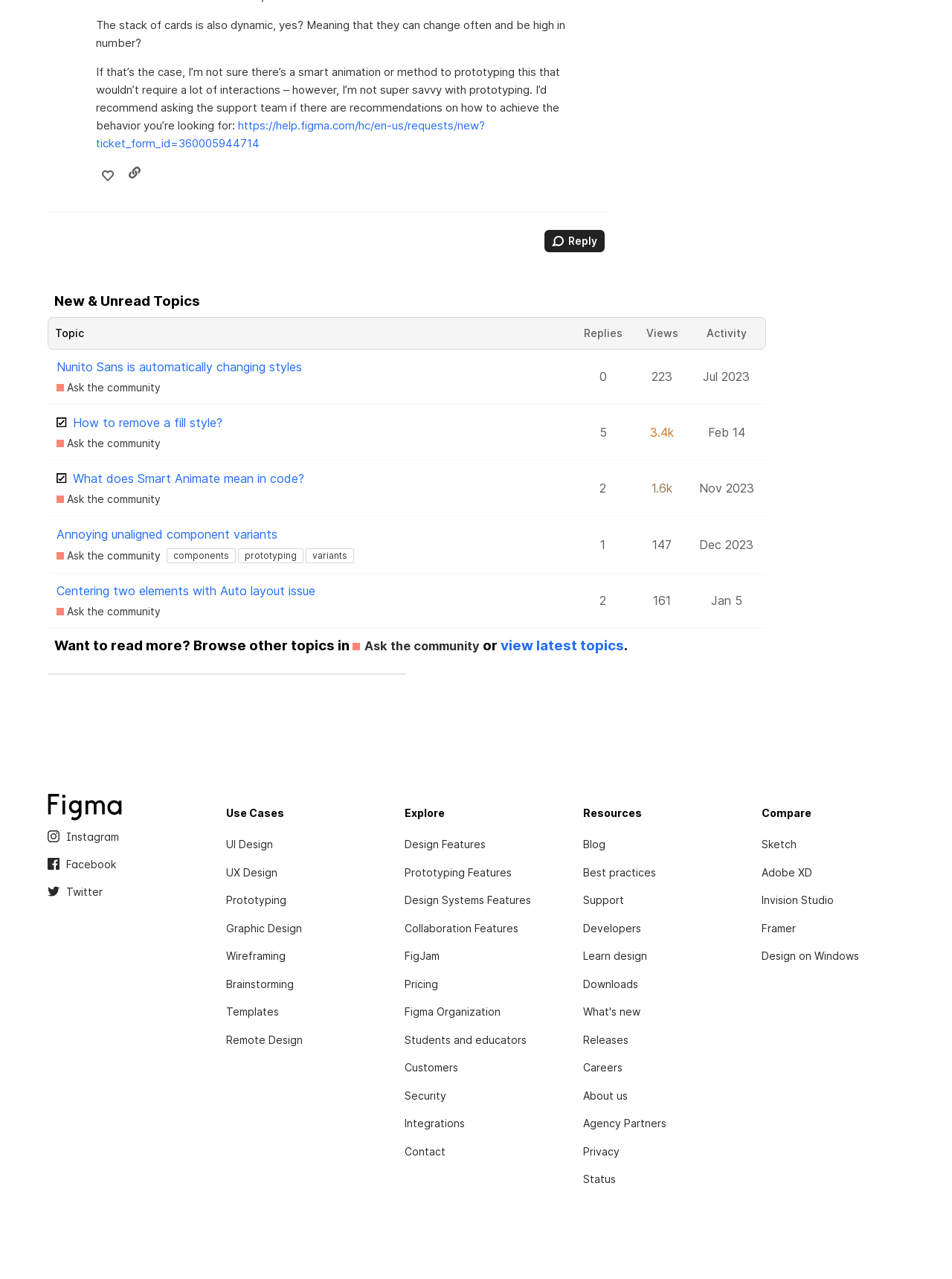Indicate the bounding box coordinates of the clickable region to achieve the following instruction: "Share a link to this post."

[0.132, 0.128, 0.157, 0.146]